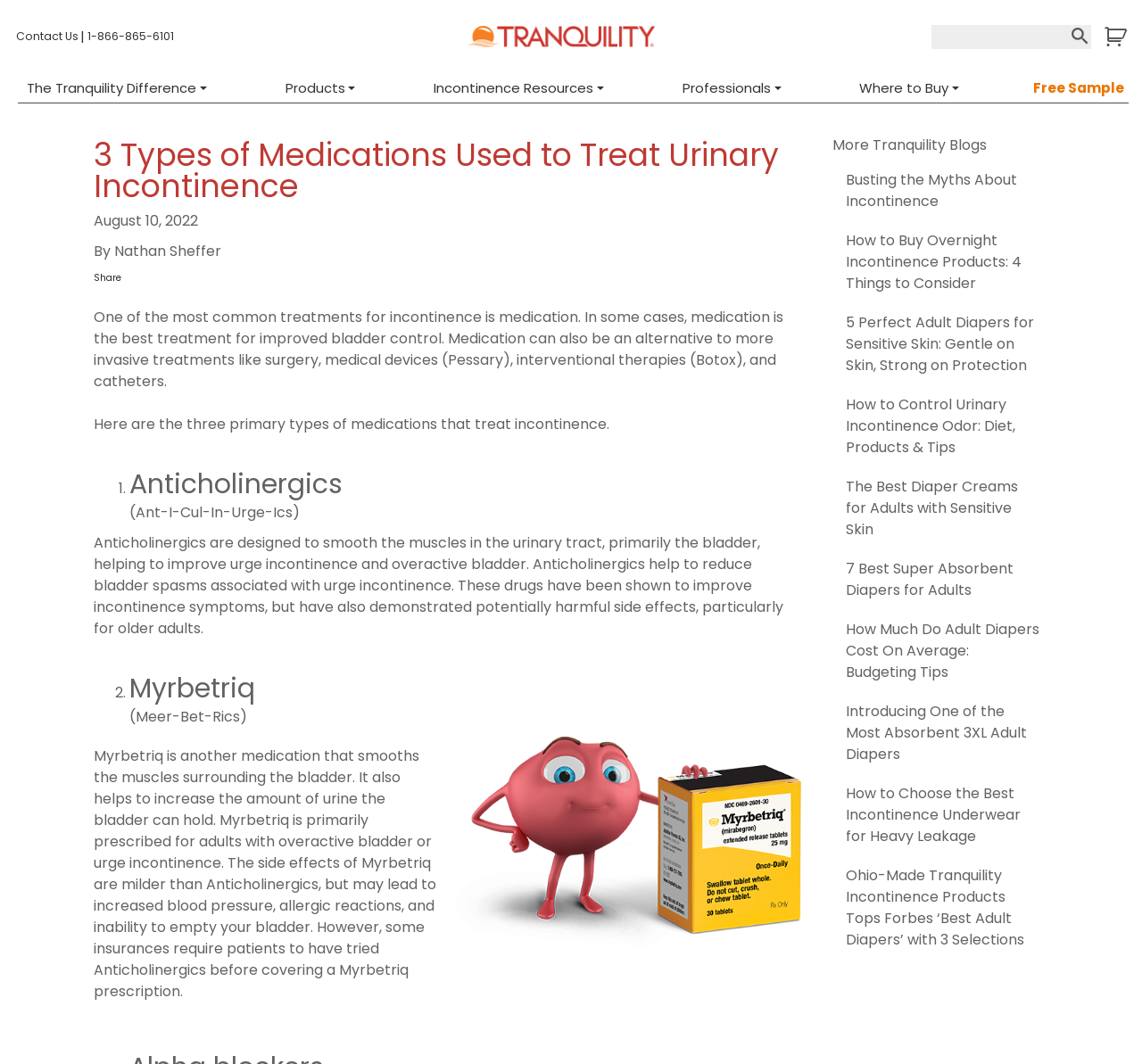Please identify the bounding box coordinates of the element I need to click to follow this instruction: "Read about Anticholinergics".

[0.113, 0.443, 0.701, 0.468]